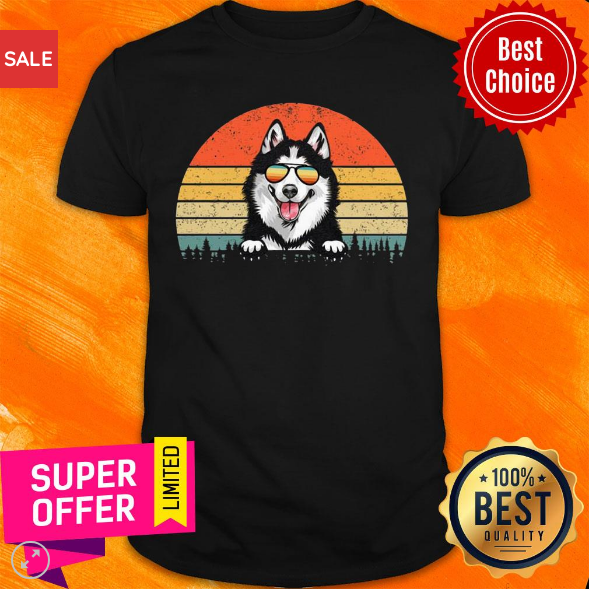What is the husky wearing?
Answer the question with a thorough and detailed explanation.

According to the caption, the graphic of the husky on the t-shirt features the dog 'wearing sunglasses', which suggests that the husky is depicted with sunglasses.